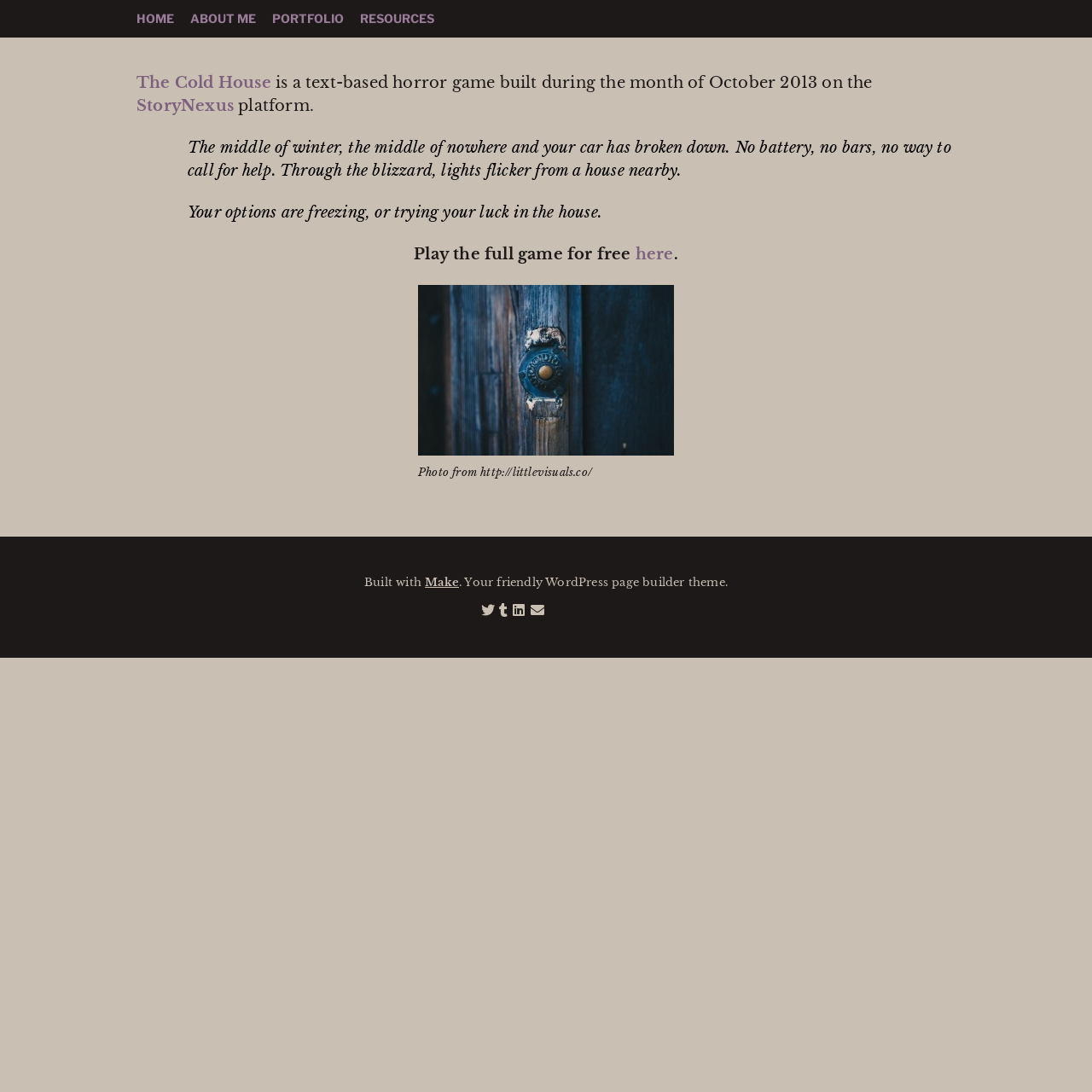What is the situation in which the game starts?
Answer with a single word or phrase, using the screenshot for reference.

Car breaks down in a blizzard